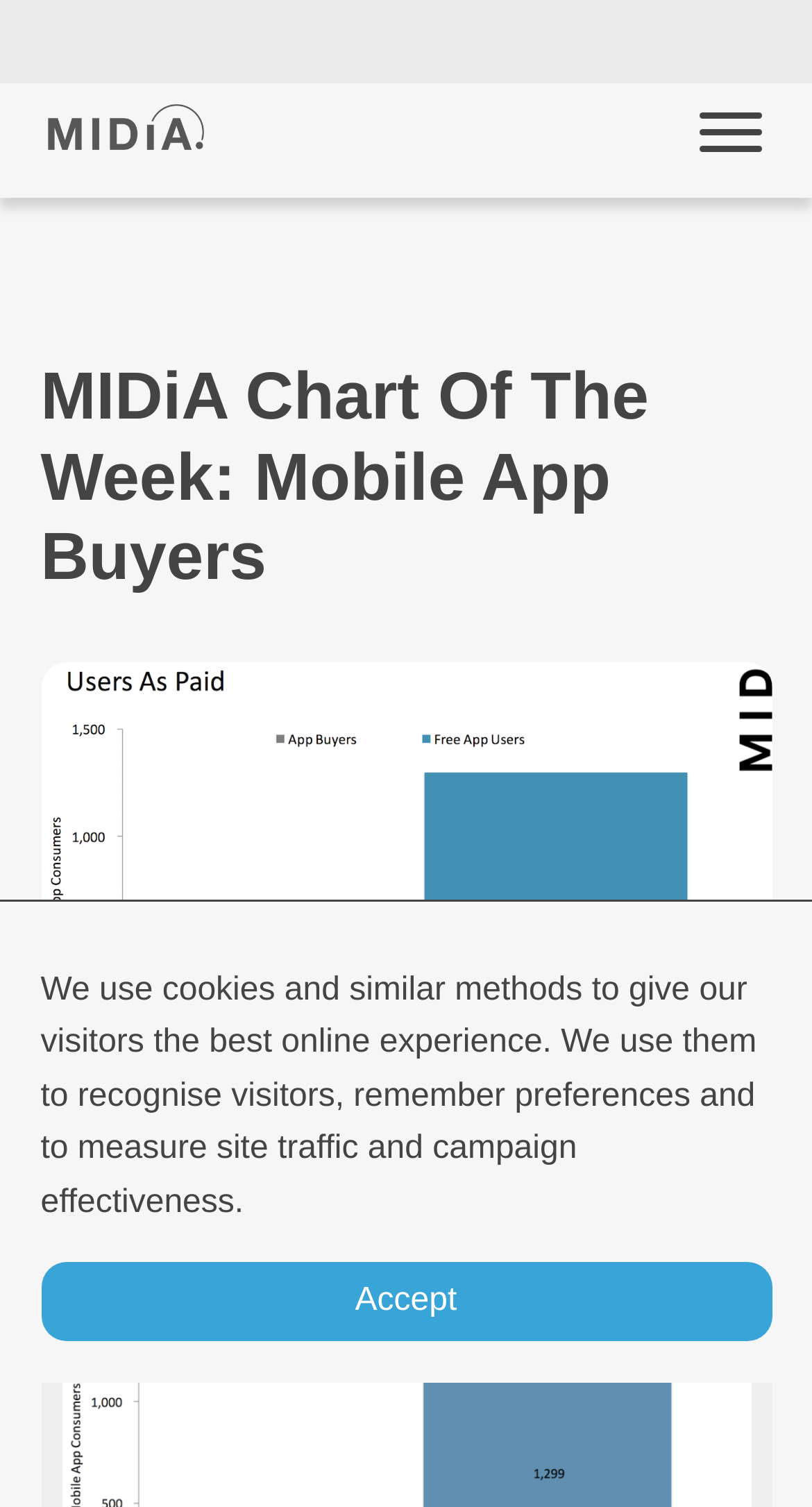Can you give a comprehensive explanation to the question given the content of the image?
What is the topic of the chart?

The topic of the chart is indicated by the heading 'MIDiA Chart Of The Week: Mobile App Buyers' which is located above the chart image with a bounding box of [0.05, 0.237, 0.95, 0.396].